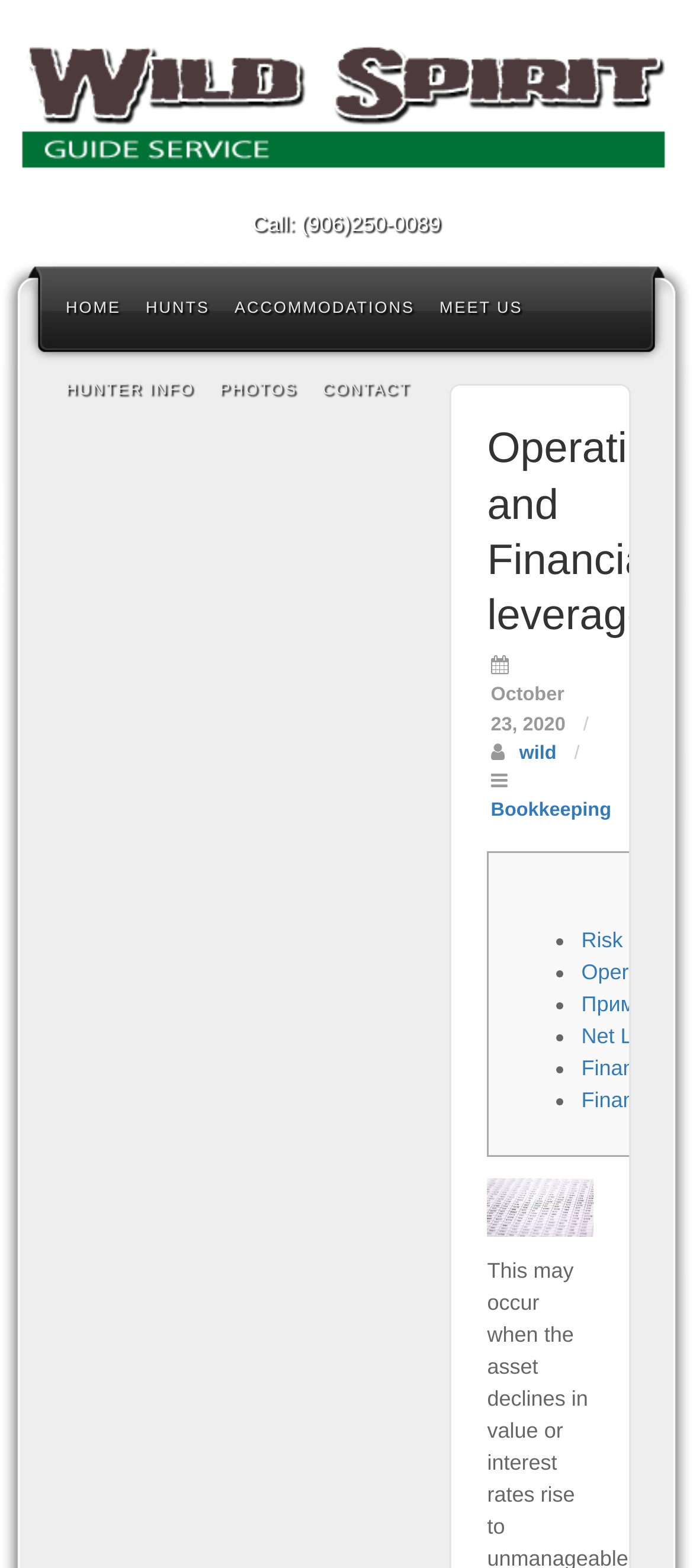Please reply to the following question with a single word or a short phrase:
What is the topic of the main content?

Operating and Financial leverage